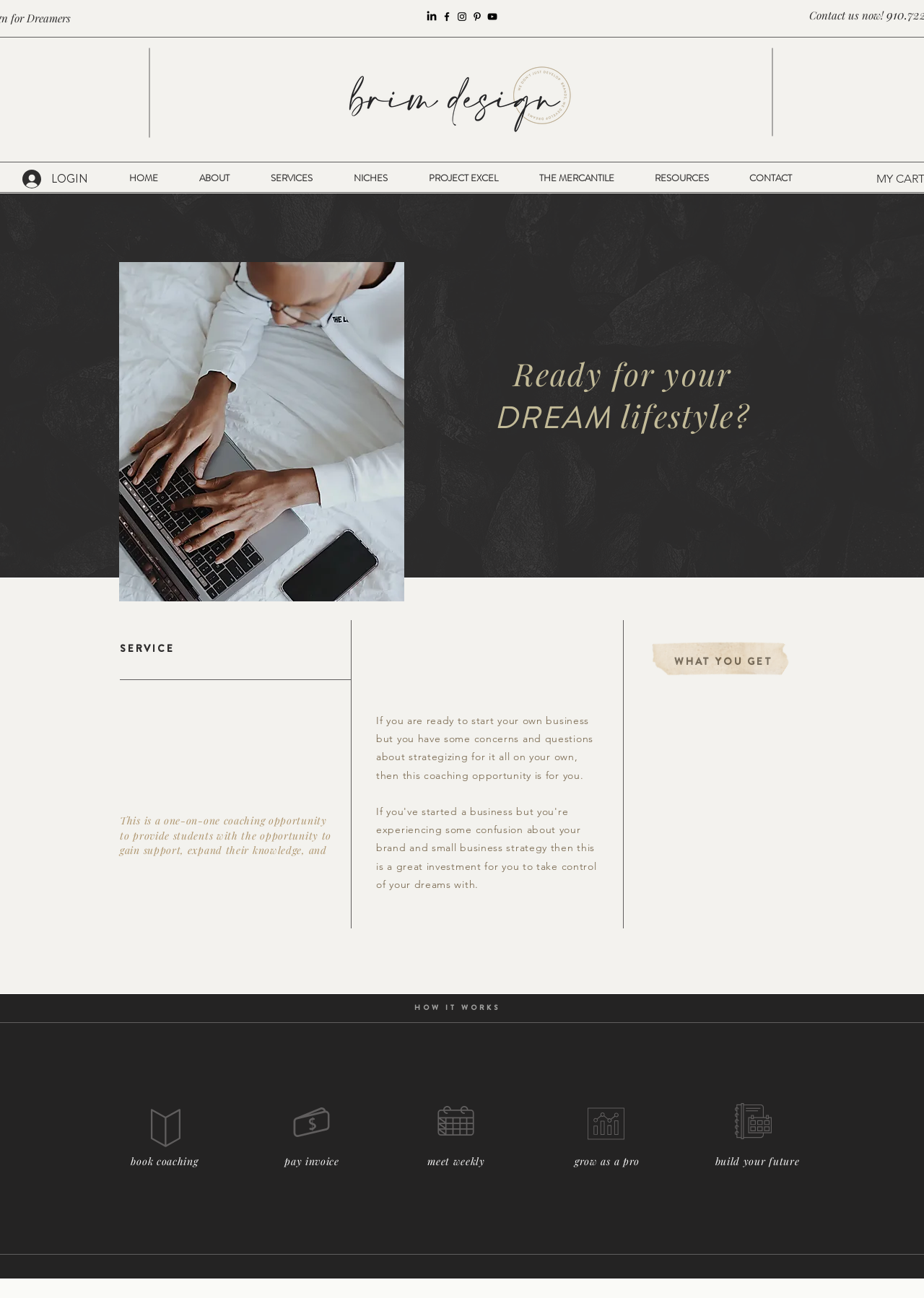Refer to the screenshot and answer the following question in detail:
How often do the coaching sessions take place?

I found the answer by looking at the illustration of the coaching process, which includes a calendar icon with the text 'meet weekly' next to it, indicating that the coaching sessions take place on a weekly basis.